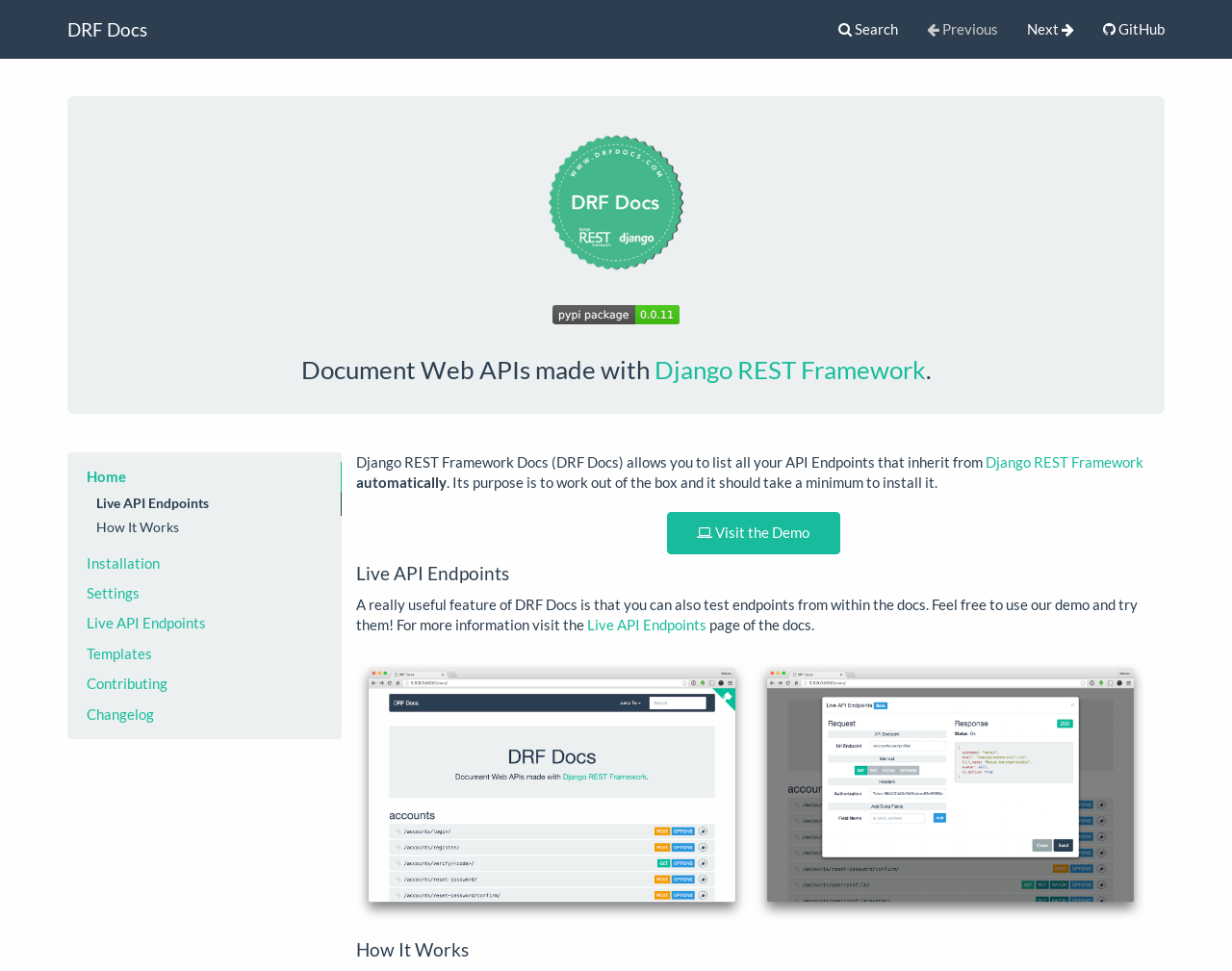Give a concise answer using one word or a phrase to the following question:
What is the purpose of DRF Docs?

Document Web APIs